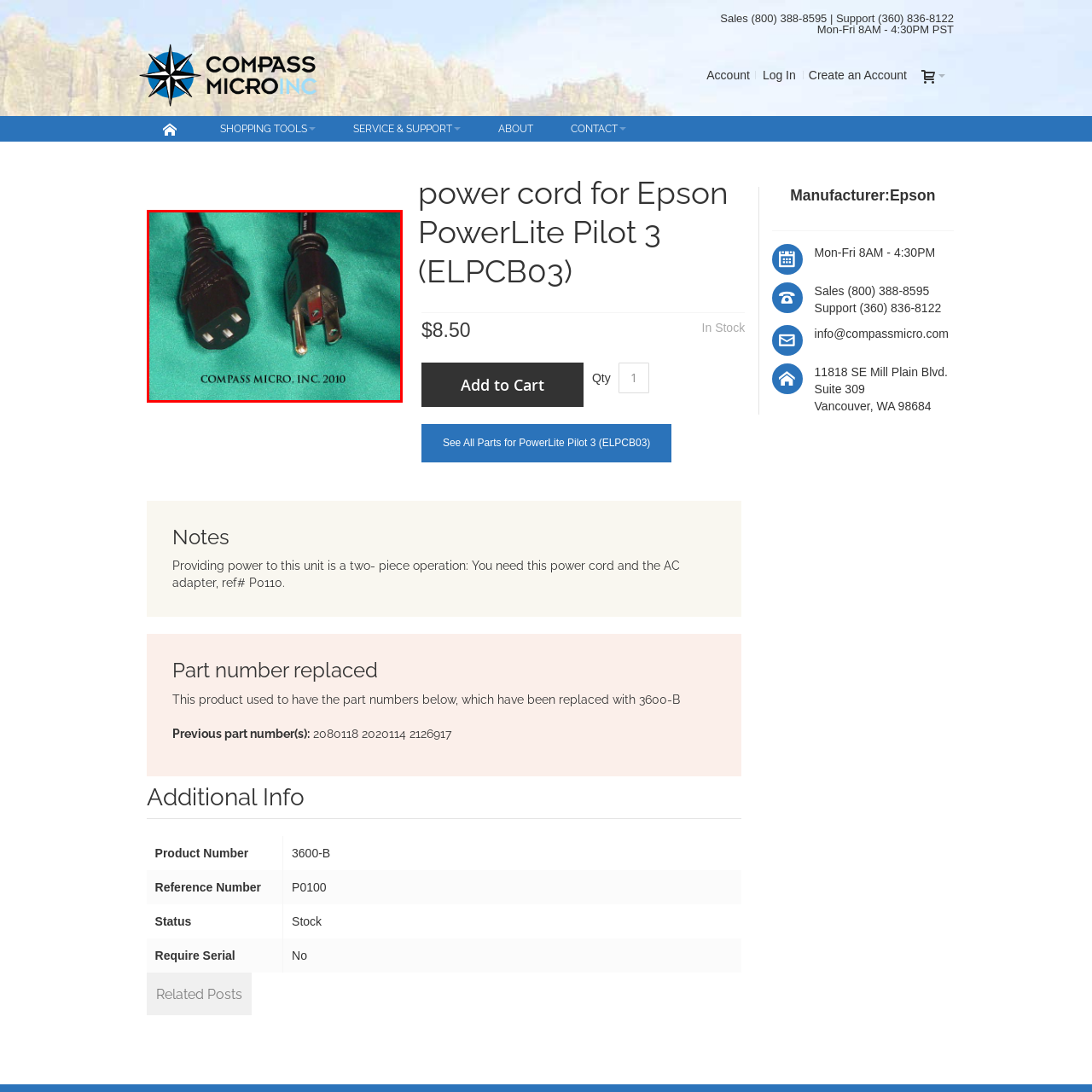Describe in detail the visual elements within the red-lined box.

The image showcases a power cord specifically designed for the Epson PowerLite Pilot 3 (model ELPCB03). On the left side, the cord features a three-prong connector typically used for appliances requiring a secure electrical connection. The right side displays a two-prong plug, suitable for standard wall outlets. Both ends of the cord are prominently depicted against a vibrant green background, emphasizing their design and functionality. Additionally, the bottom of the image features the text "COMPASS MICRO, INC. 2010," indicating copyright and suggesting the manufacturer or distributor associated with the product.